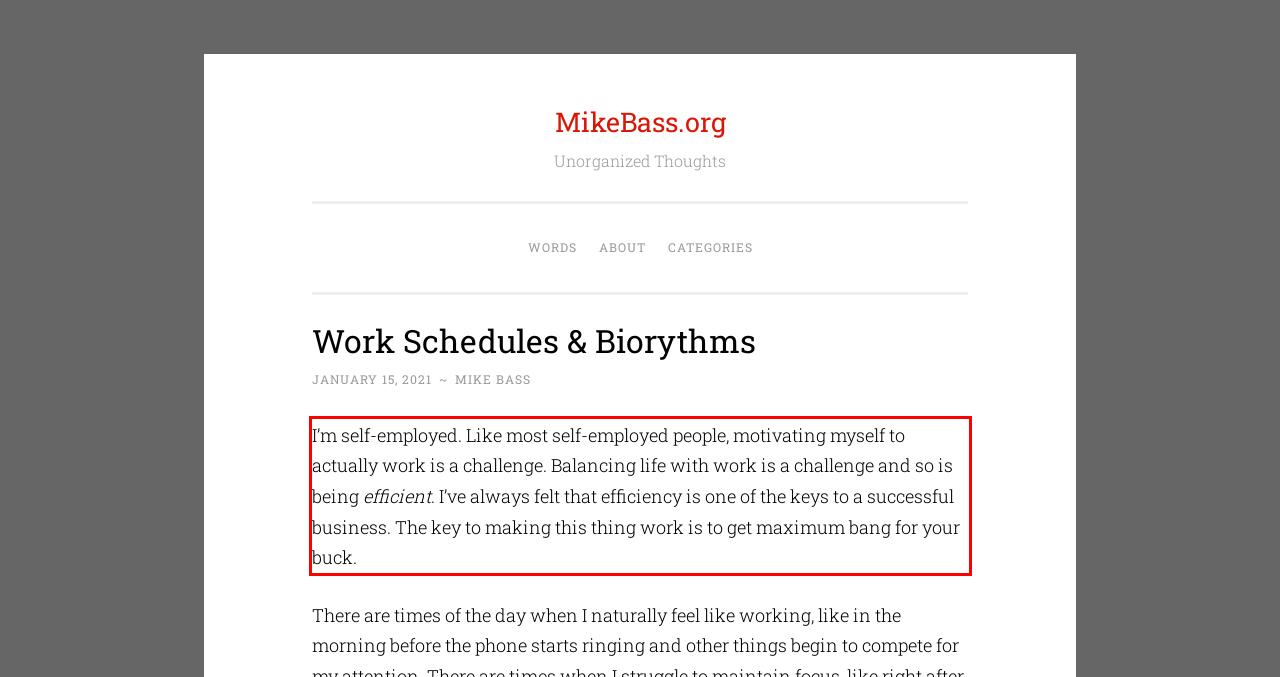You have a webpage screenshot with a red rectangle surrounding a UI element. Extract the text content from within this red bounding box.

I’m self-employed. Like most self-employed people, motivating myself to actually work is a challenge. Balancing life with work is a challenge and so is being efficient. I’ve always felt that efficiency is one of the keys to a successful business. The key to making this thing work is to get maximum bang for your buck.